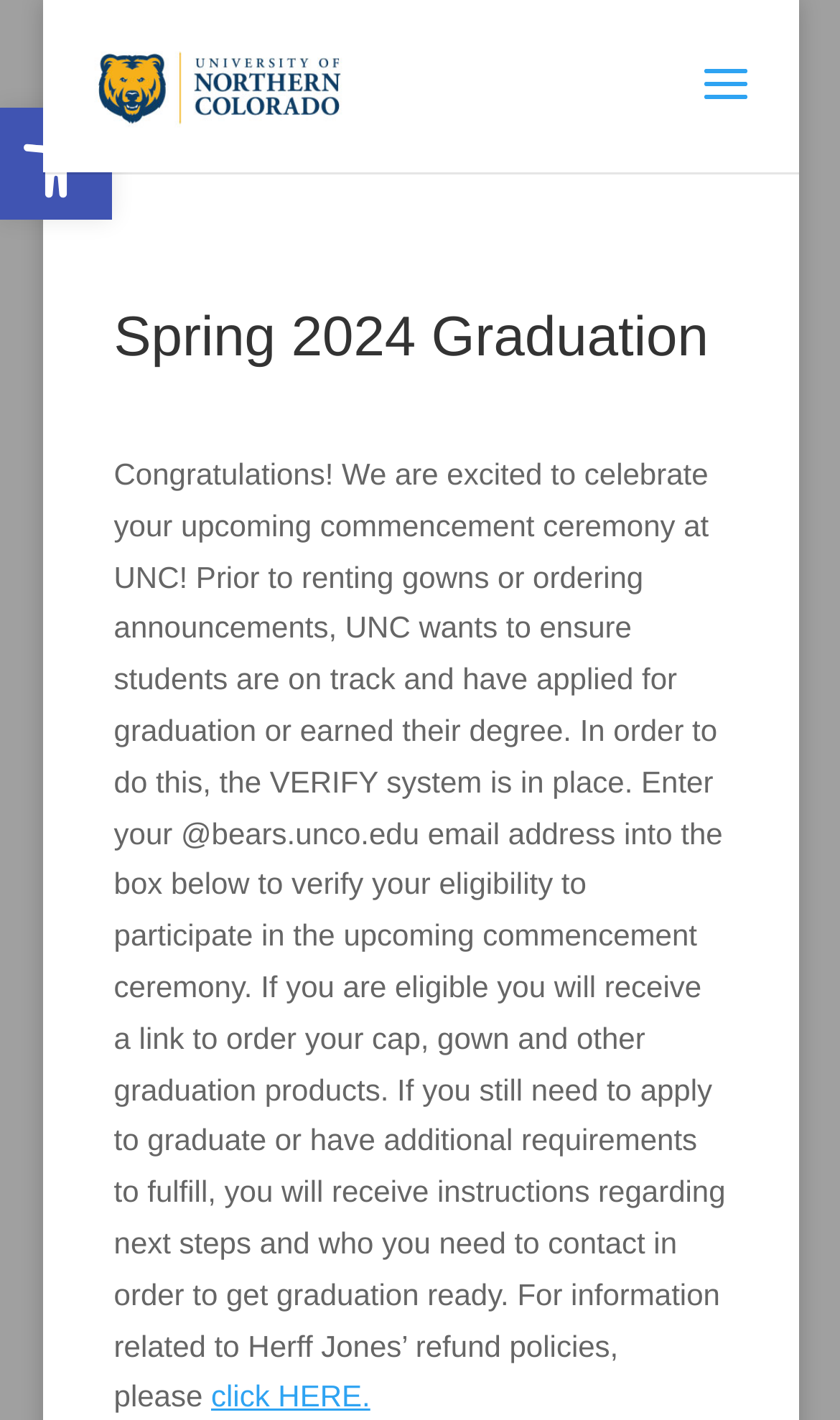What is the email address format required for verification?
Give a detailed explanation using the information visible in the image.

The webpage instructs students to enter their '@bears.unco.edu' email address into the box below to verify their eligibility, implying that this is the required email address format.